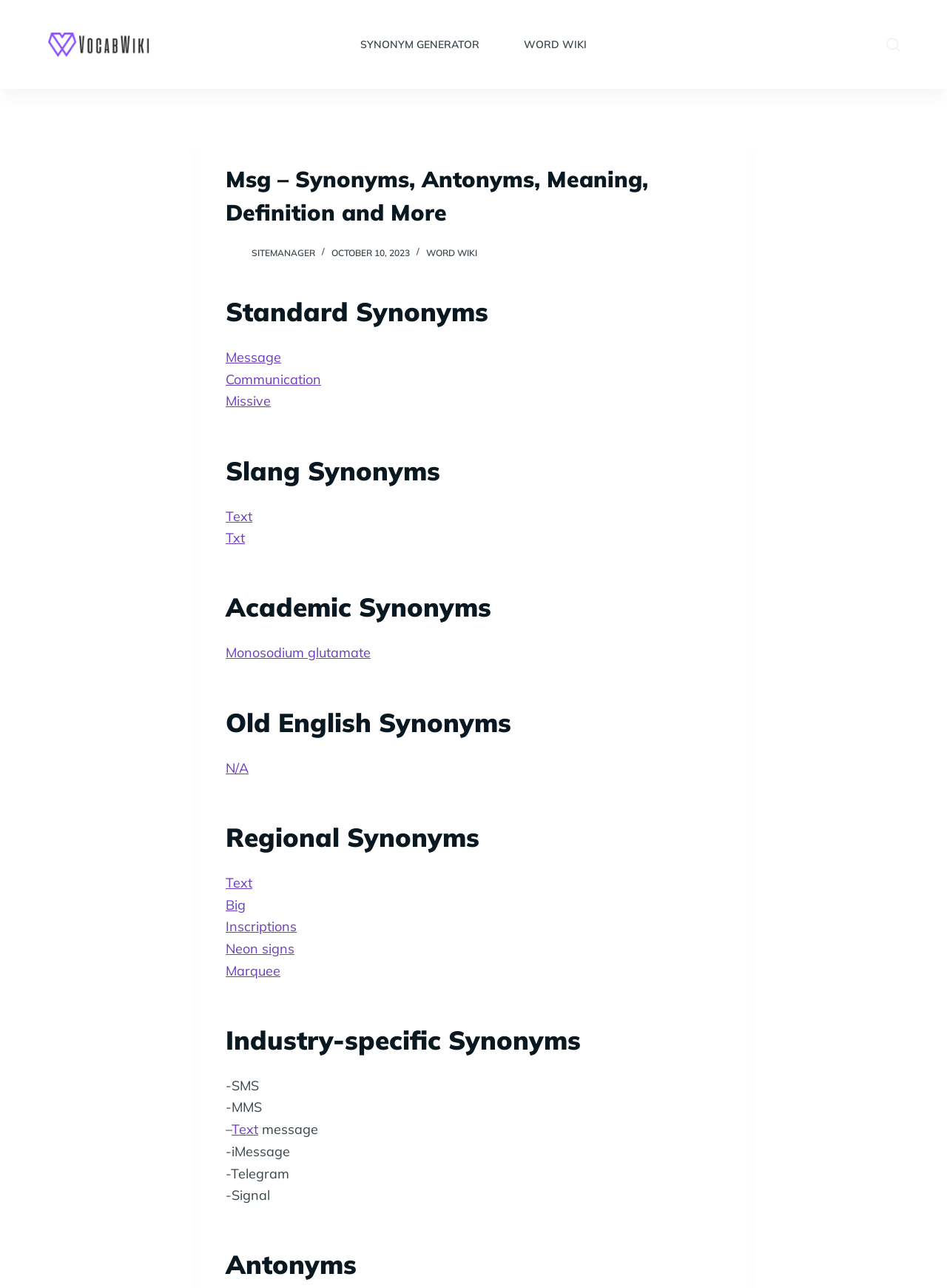How many links are listed under Industry-specific Synonyms?
Please answer the question as detailed as possible.

There are 5 links listed under Industry-specific Synonyms, which are '-SMS', '-MMS', 'Text', '-iMessage', and '-Telegram'.